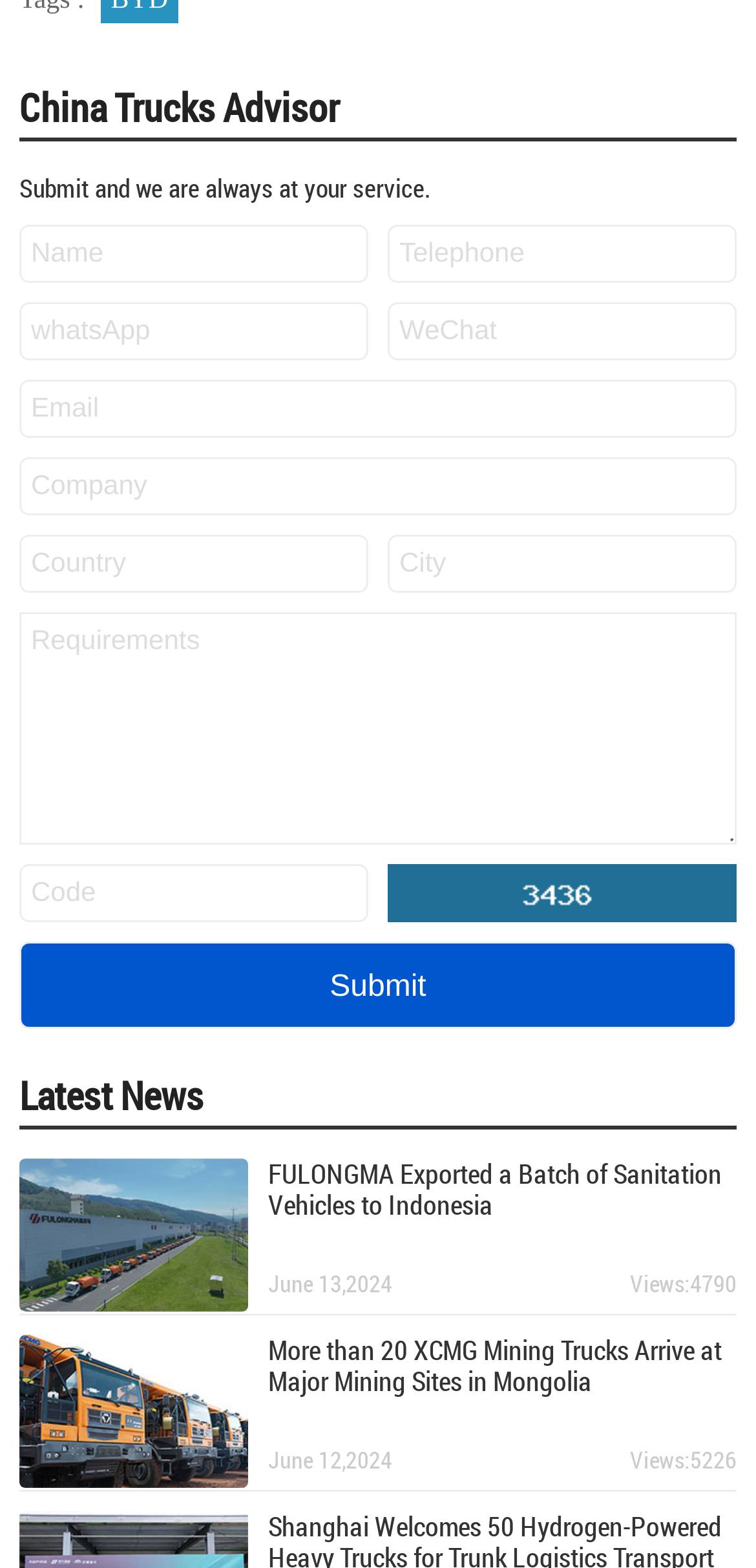Given the description of a UI element: "Facebook-f", identify the bounding box coordinates of the matching element in the webpage screenshot.

None